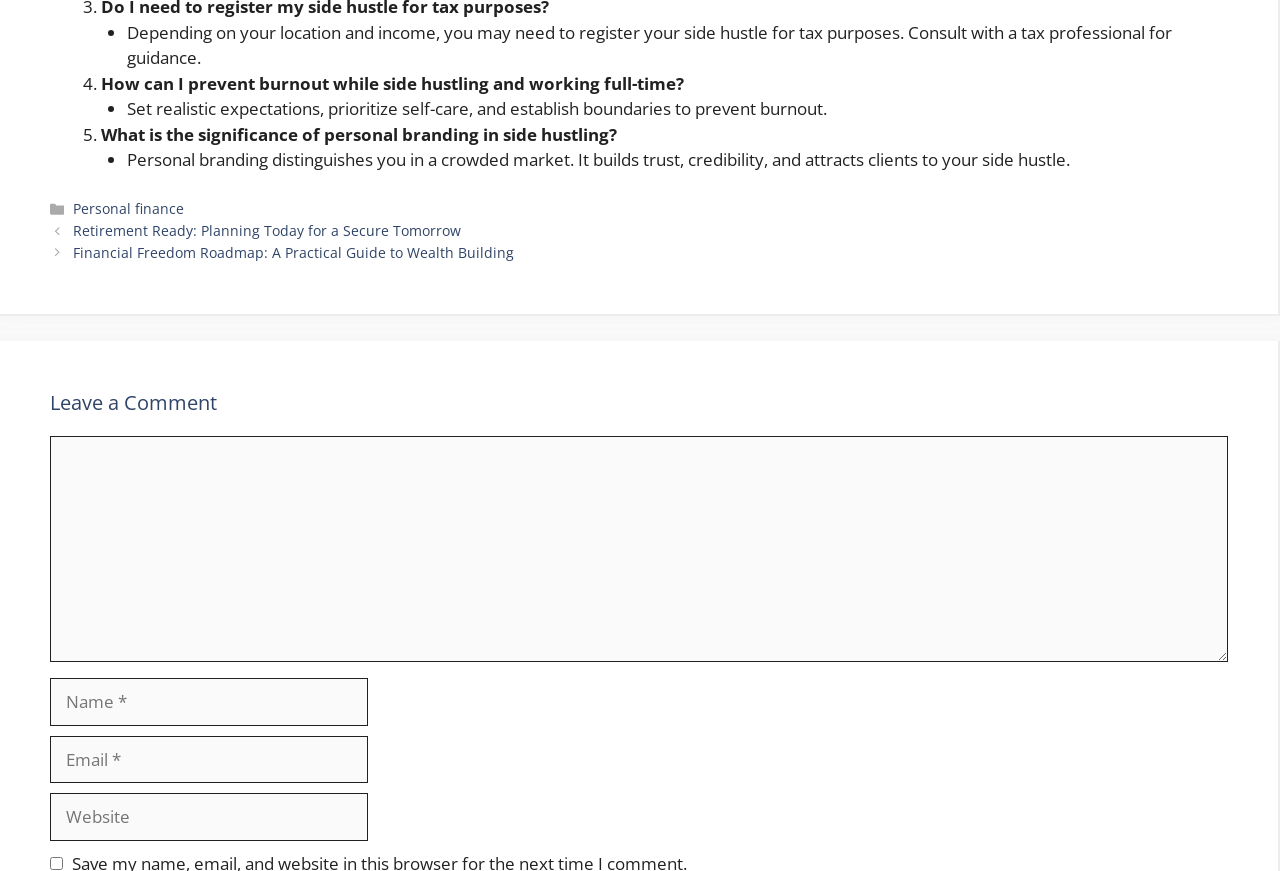Please identify the bounding box coordinates of the element I need to click to follow this instruction: "View the 'Cart'".

None